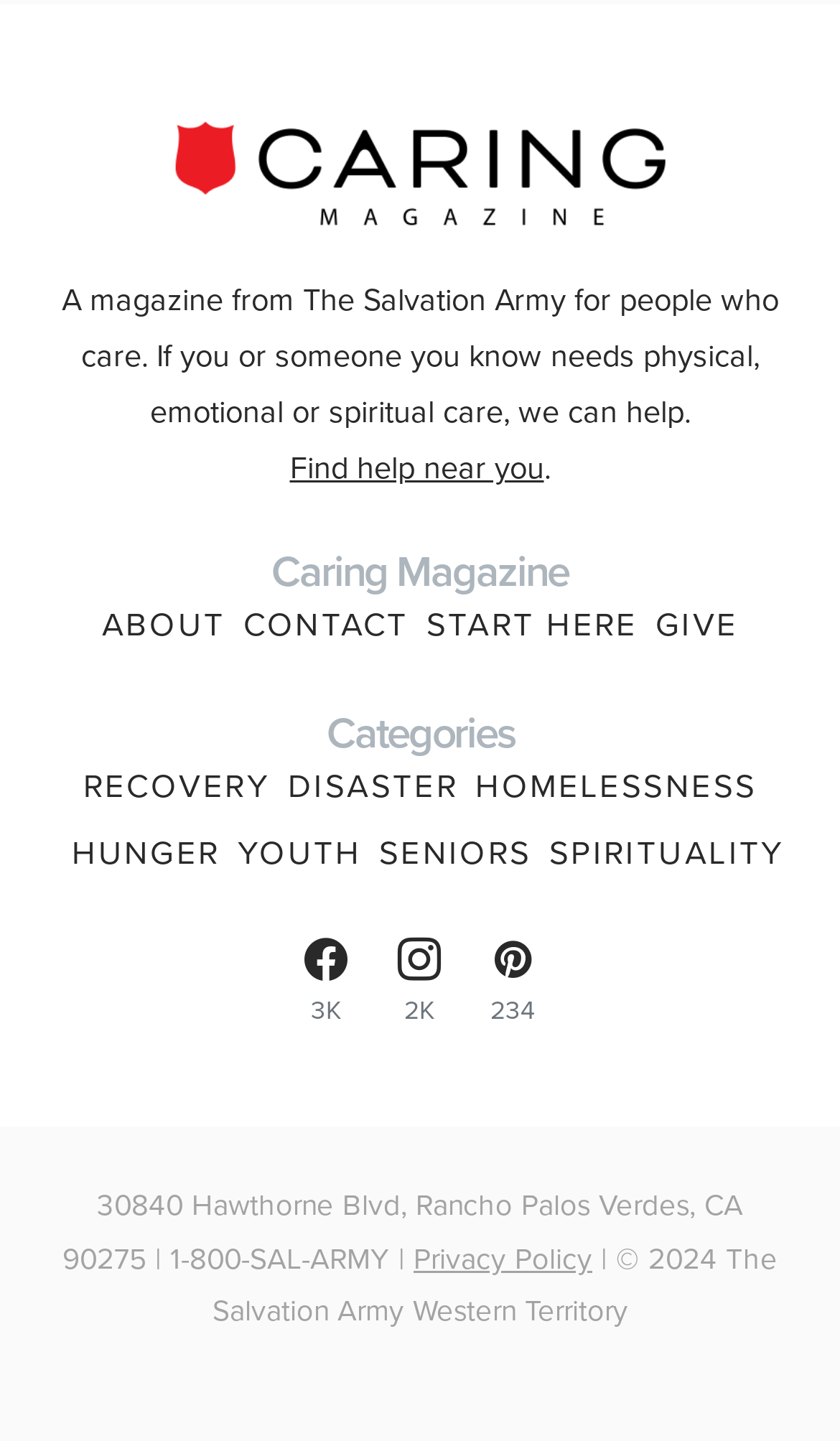Using floating point numbers between 0 and 1, provide the bounding box coordinates in the format (top-left x, top-left y, bottom-right x, bottom-right y). Locate the UI element described here: Start Here

[0.507, 0.928, 0.76, 0.962]